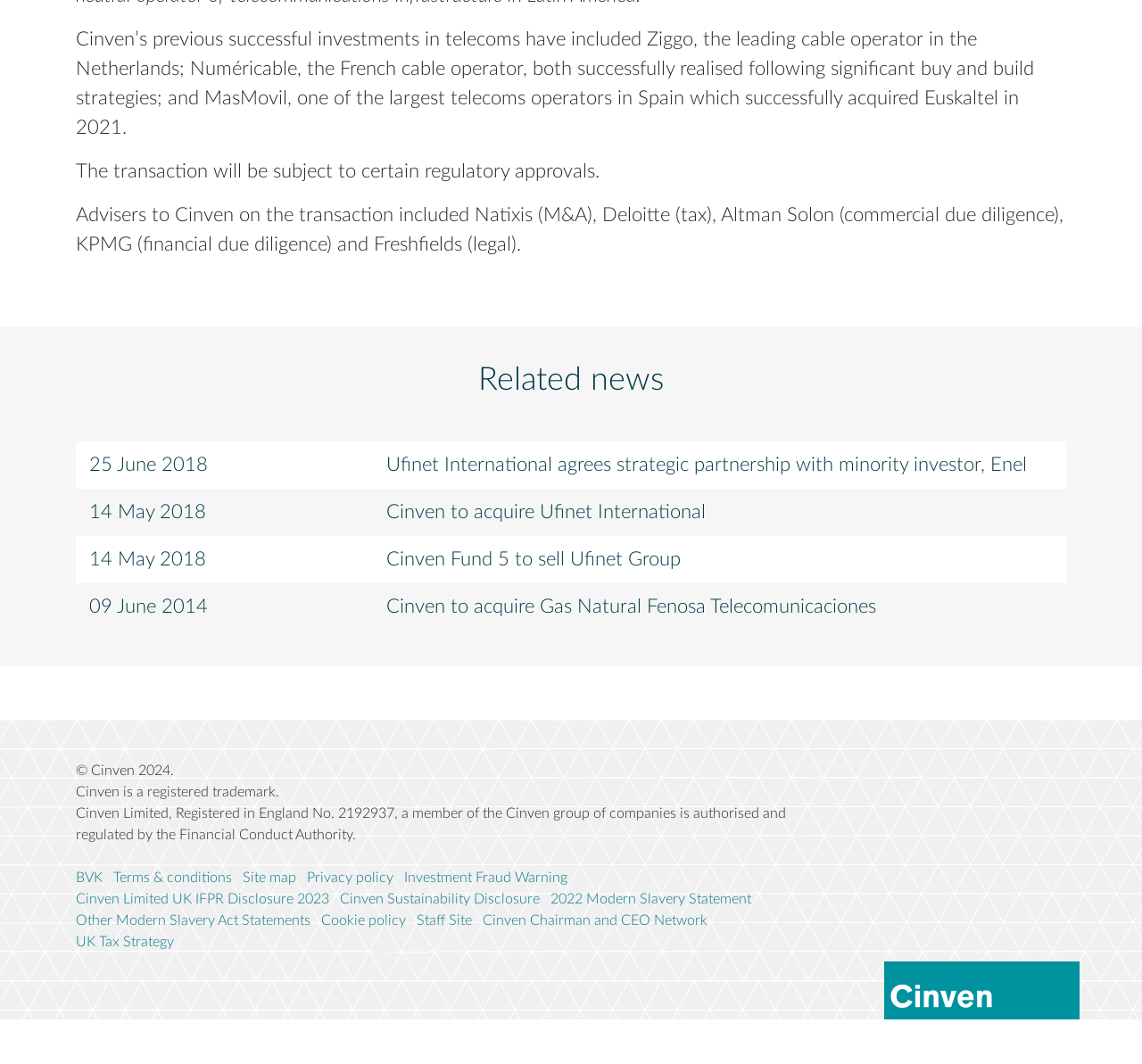How many related news links are provided?
Using the image, provide a detailed and thorough answer to the question.

Under the 'Related news' heading with ID 61, there are four link elements with IDs 100-103, each corresponding to a different news article.